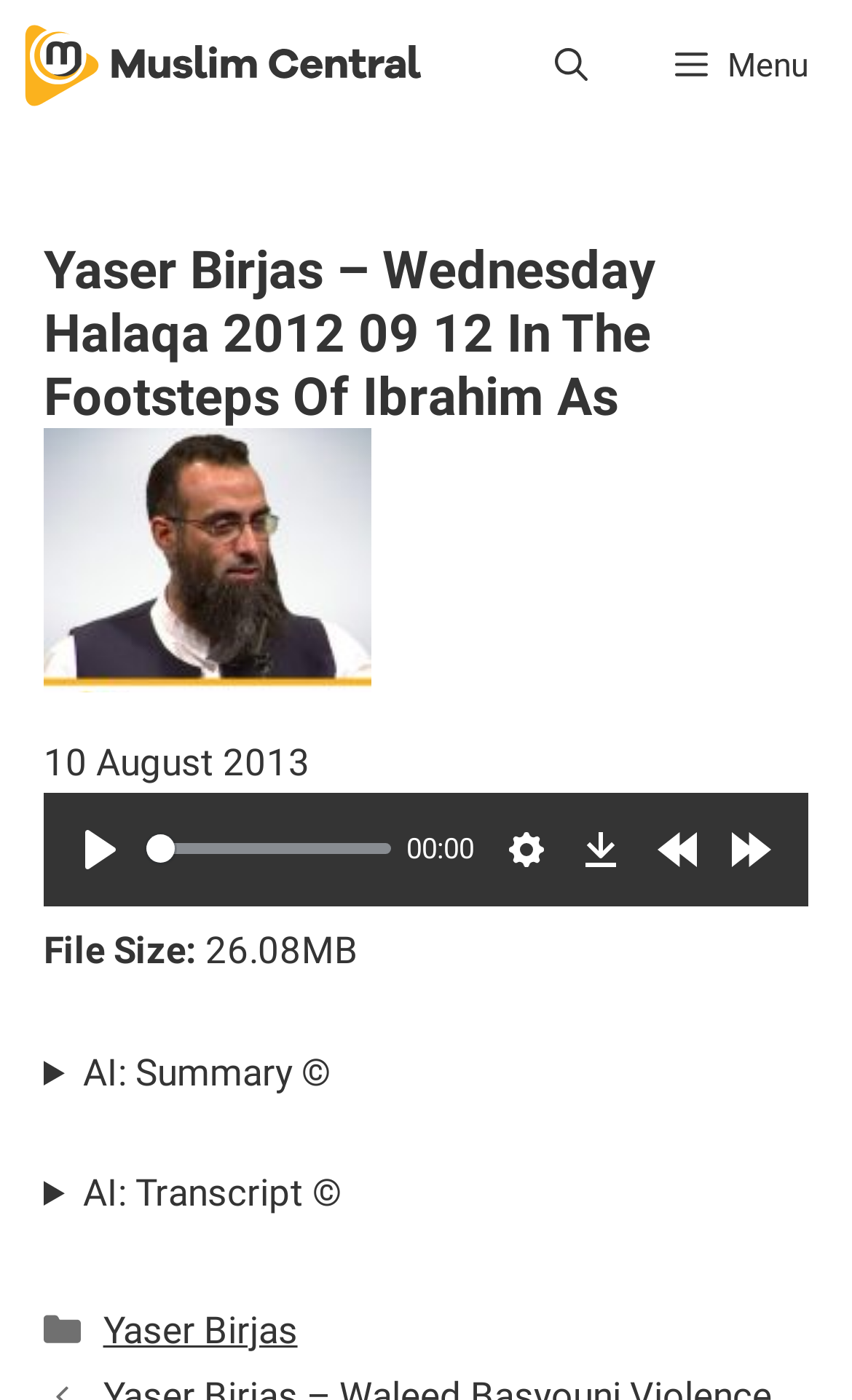Identify the webpage's primary heading and generate its text.

Yaser Birjas – Wednesday Halaqa 2012 09 12 In The Footsteps Of Ibrahim As